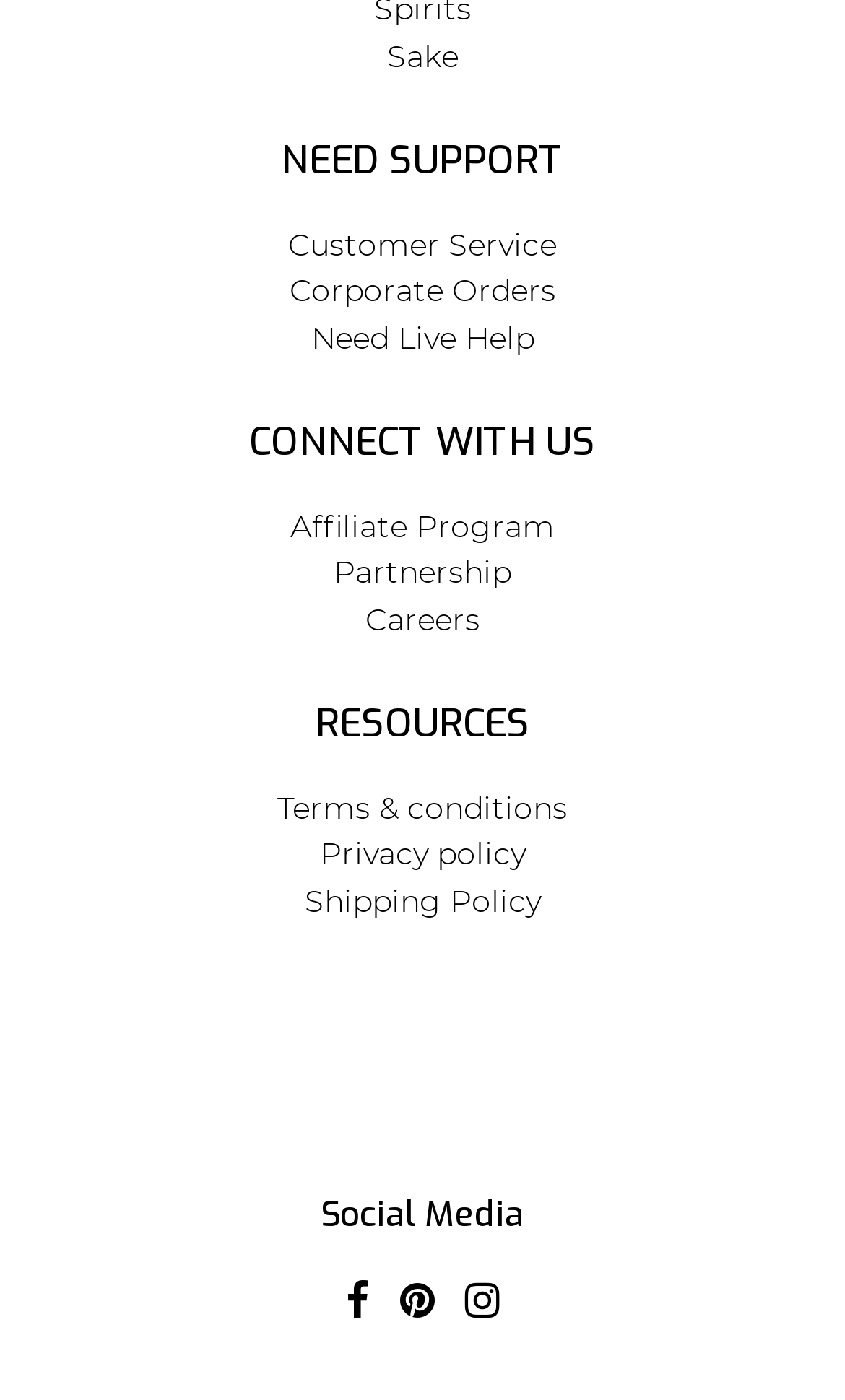Provide the bounding box coordinates of the HTML element described by the text: "Corporate Orders". The coordinates should be in the format [left, top, right, bottom] with values between 0 and 1.

[0.342, 0.194, 0.658, 0.222]